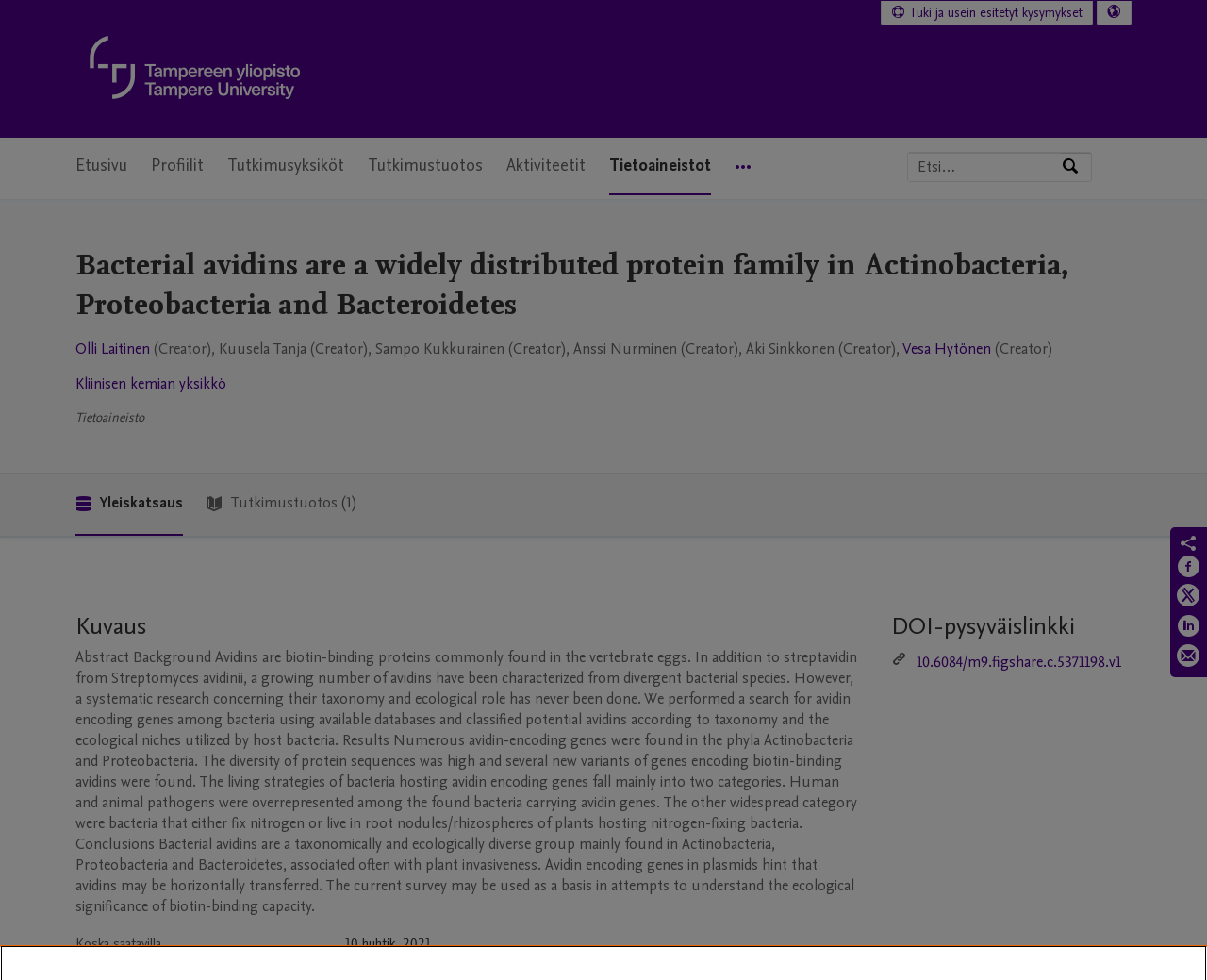Please indicate the bounding box coordinates for the clickable area to complete the following task: "Search for research by name or keyword". The coordinates should be specified as four float numbers between 0 and 1, i.e., [left, top, right, bottom].

[0.752, 0.156, 0.879, 0.185]